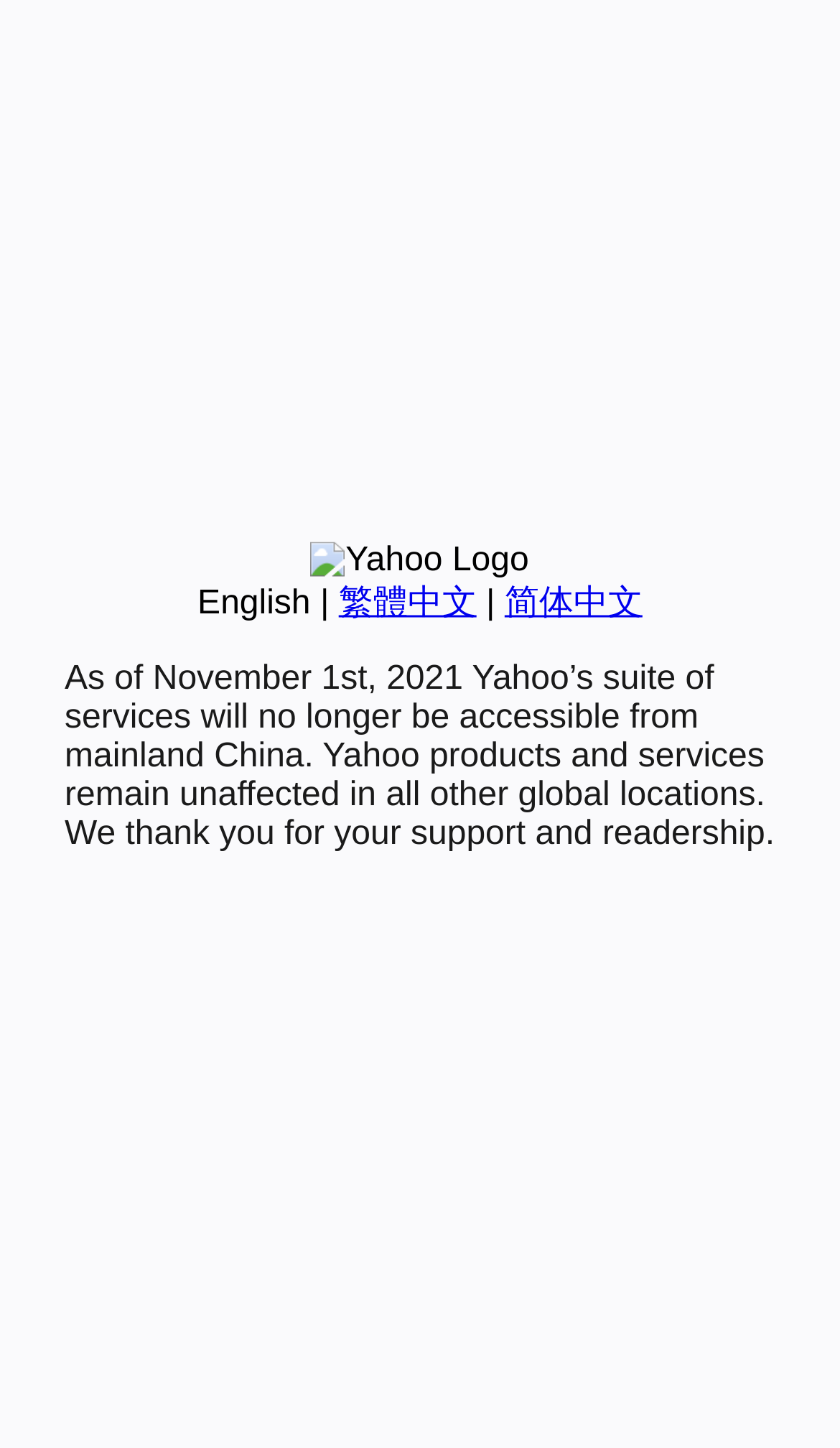Locate the bounding box of the user interface element based on this description: "简体中文".

[0.601, 0.404, 0.765, 0.429]